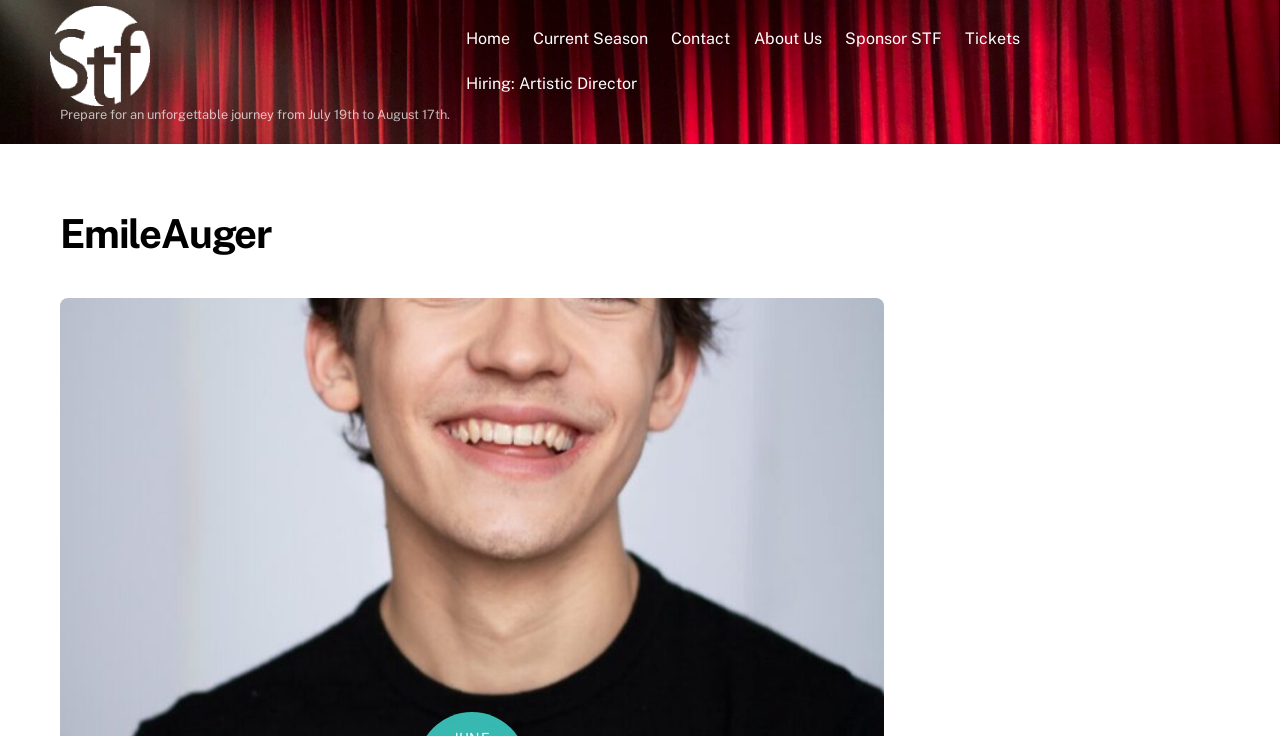Elaborate on the webpage's design and content in a detailed caption.

The webpage is about the EmileAuger Archives of the Stephenville Theatre Festival. At the top left, there is a logo image of the Stephenville Theatre Festival, accompanied by a link with the same name. Below the logo, a promotional text reads, "Prepare for an unforgettable journey from July 19th to August 17th."

On the top right, there is a navigation menu consisting of six links: "Home", "Current Season", "Contact", "About Us", "Sponsor STF", and "Tickets", arranged horizontally from left to right. 

Below the navigation menu, there is a prominent heading "EmileAuger" in the center of the page. Additionally, there is a link "Hiring: Artistic Director" located above the heading, slightly to the right of the center.